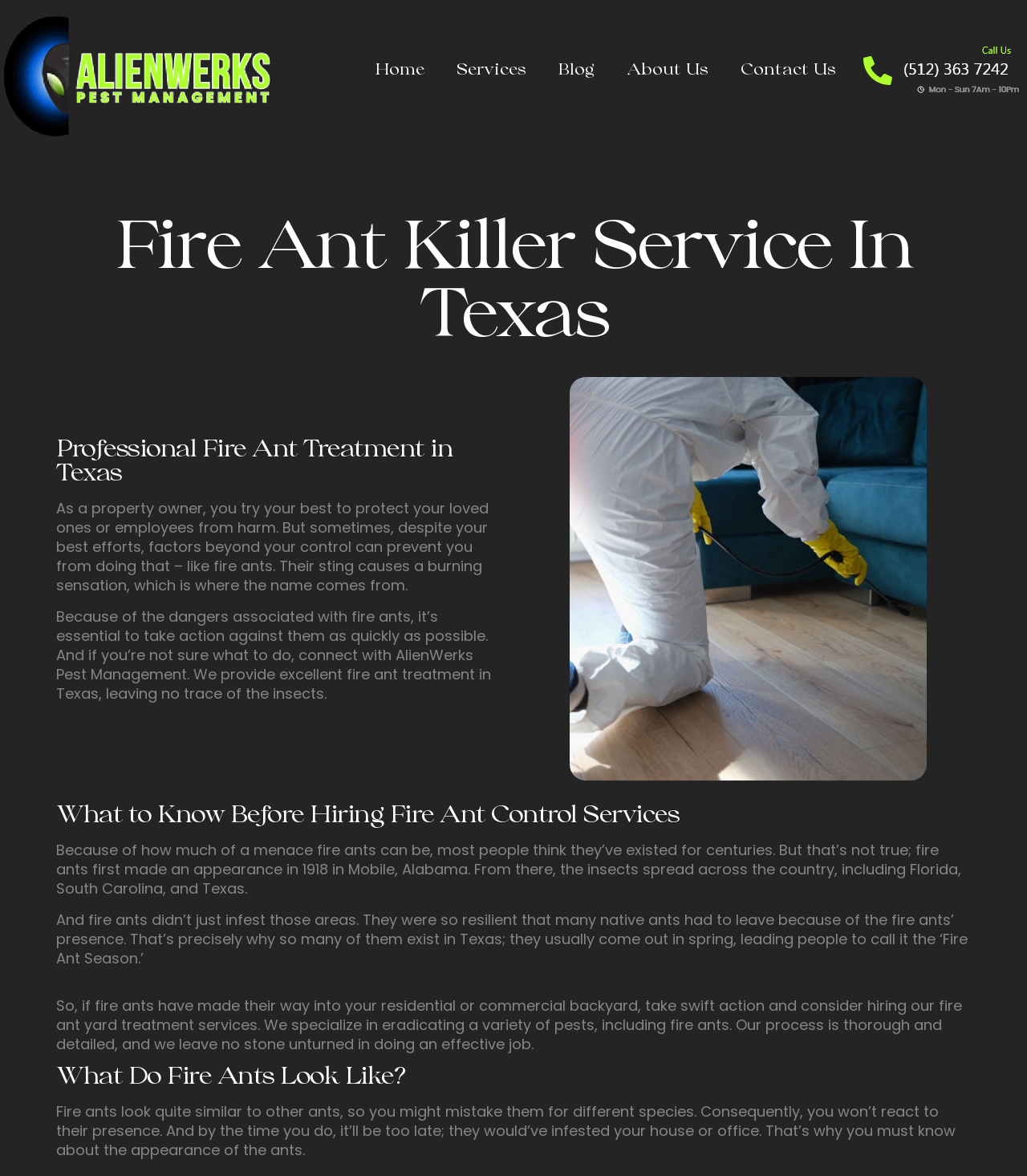Provide a short answer using a single word or phrase for the following question: 
What do fire ants look like?

Similar to other ants